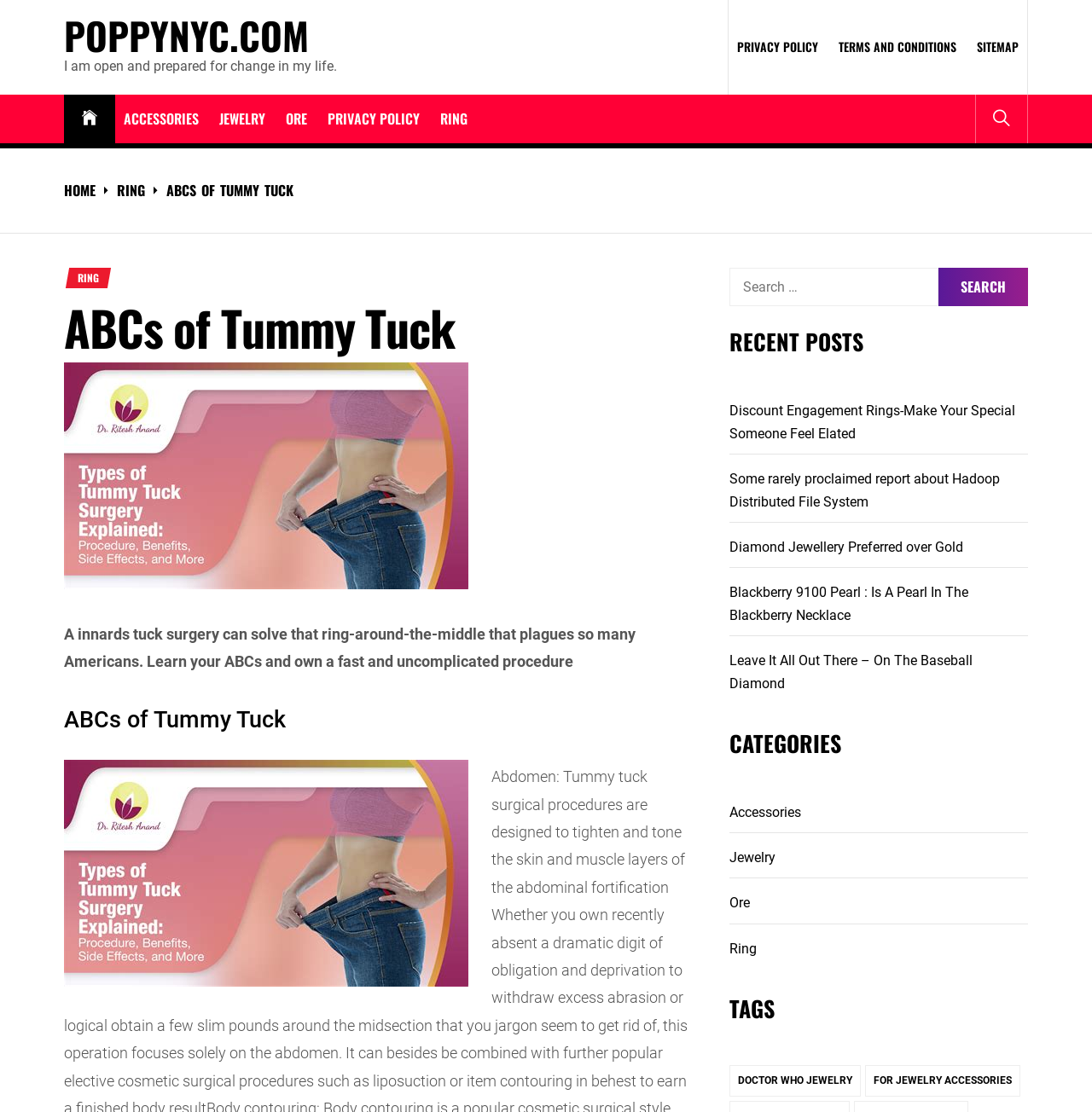What is the main topic of this webpage?
Look at the screenshot and provide an in-depth answer.

Based on the webpage's content, including the heading 'ABCs of Tummy Tuck' and the text 'A innards tuck surgery can solve that ring-around-the-middle that plagues so many Americans.', it is clear that the main topic of this webpage is Tummy Tuck.